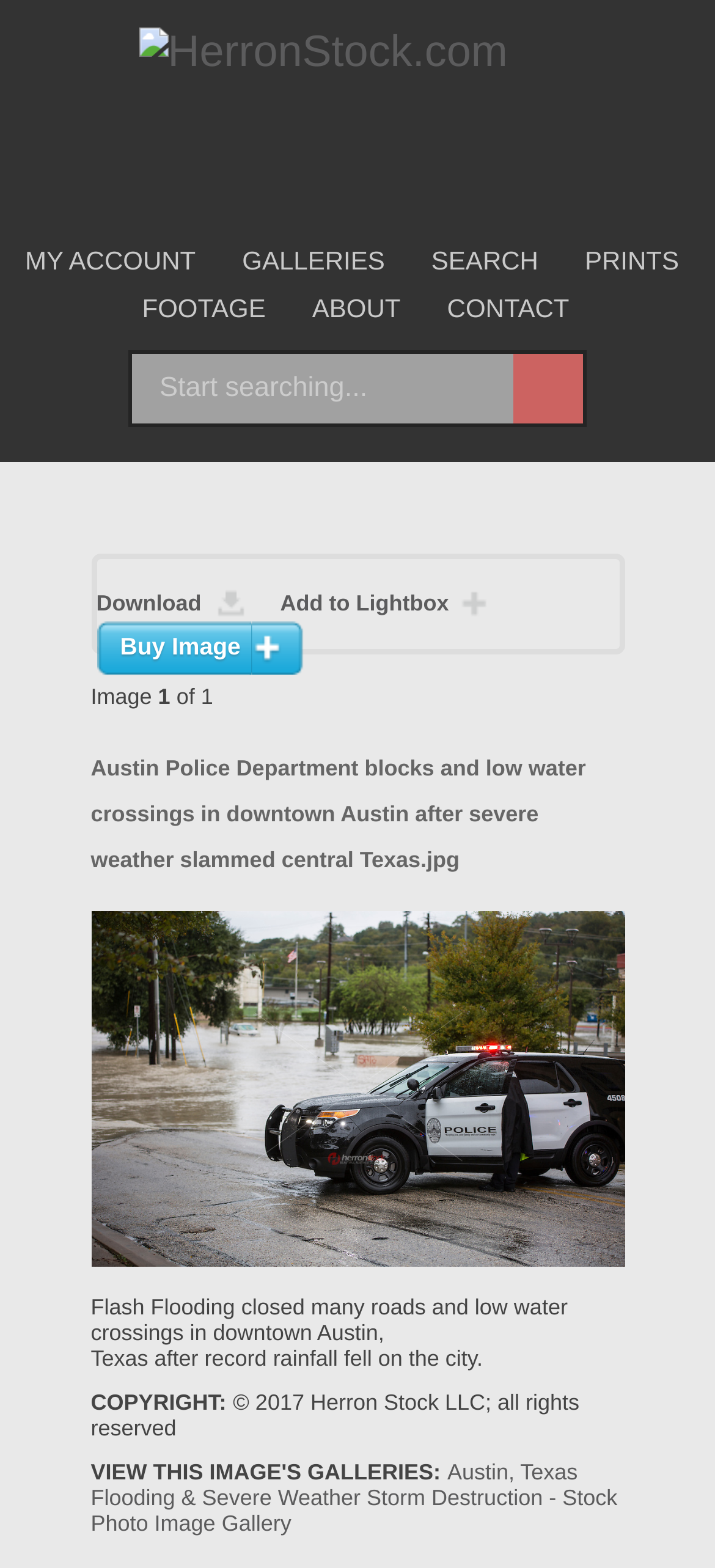What is the purpose of the textbox on the webpage?
Refer to the screenshot and answer in one word or phrase.

Search